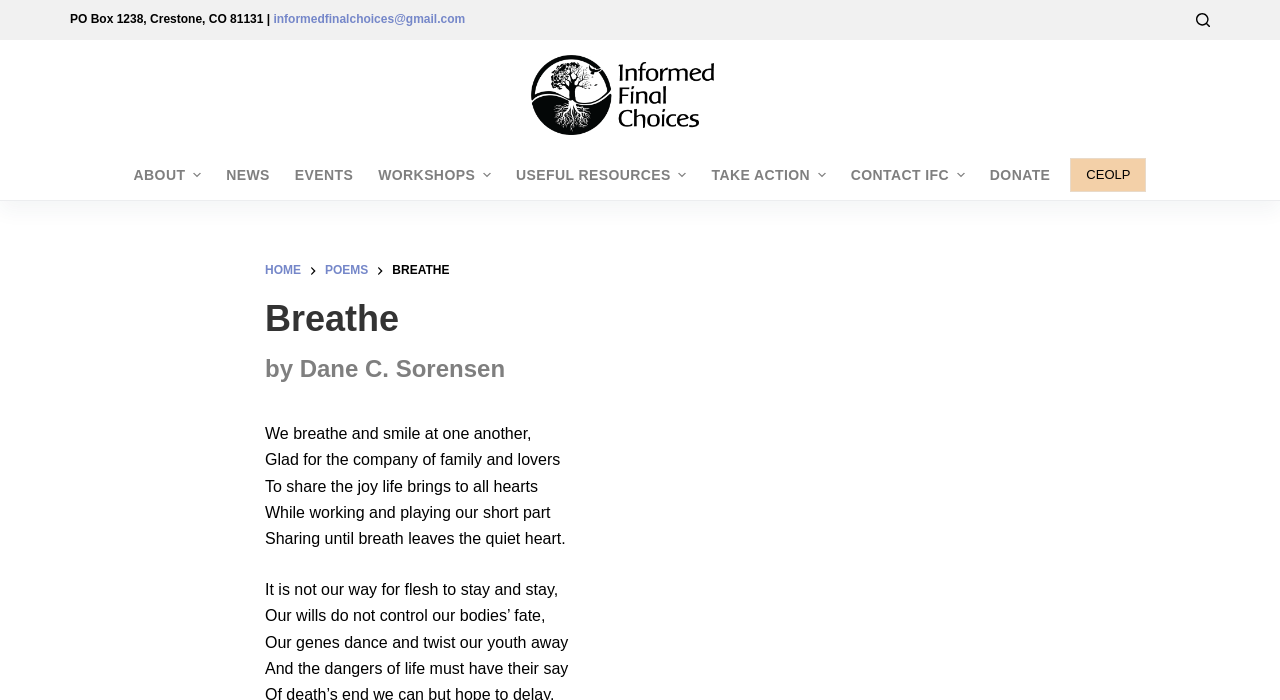Please identify the bounding box coordinates of the clickable area that will fulfill the following instruction: "Click the 'Search' button". The coordinates should be in the format of four float numbers between 0 and 1, i.e., [left, top, right, bottom].

[0.934, 0.019, 0.945, 0.039]